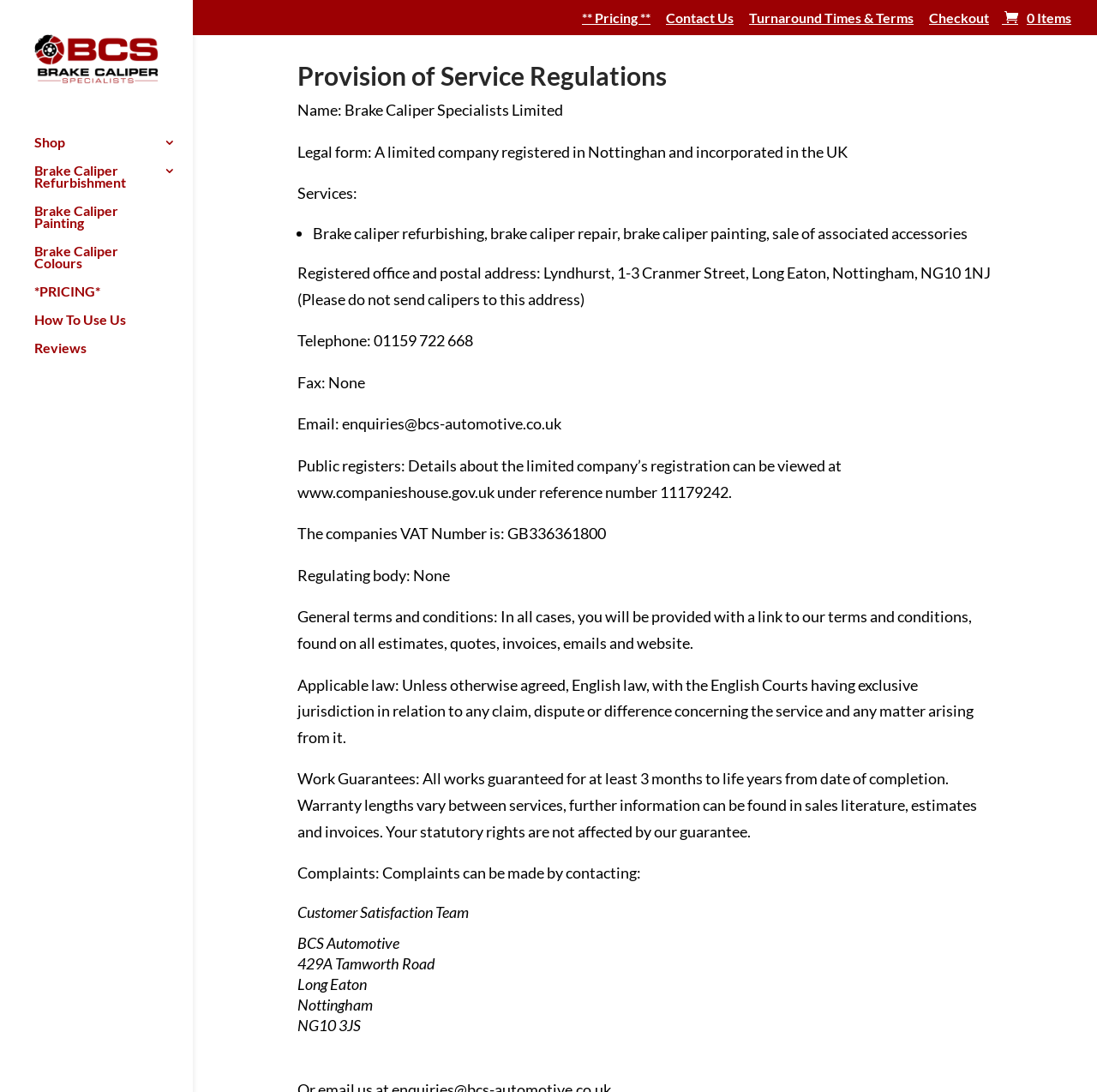Pinpoint the bounding box coordinates for the area that should be clicked to perform the following instruction: "Go to Checkout".

[0.847, 0.01, 0.902, 0.032]